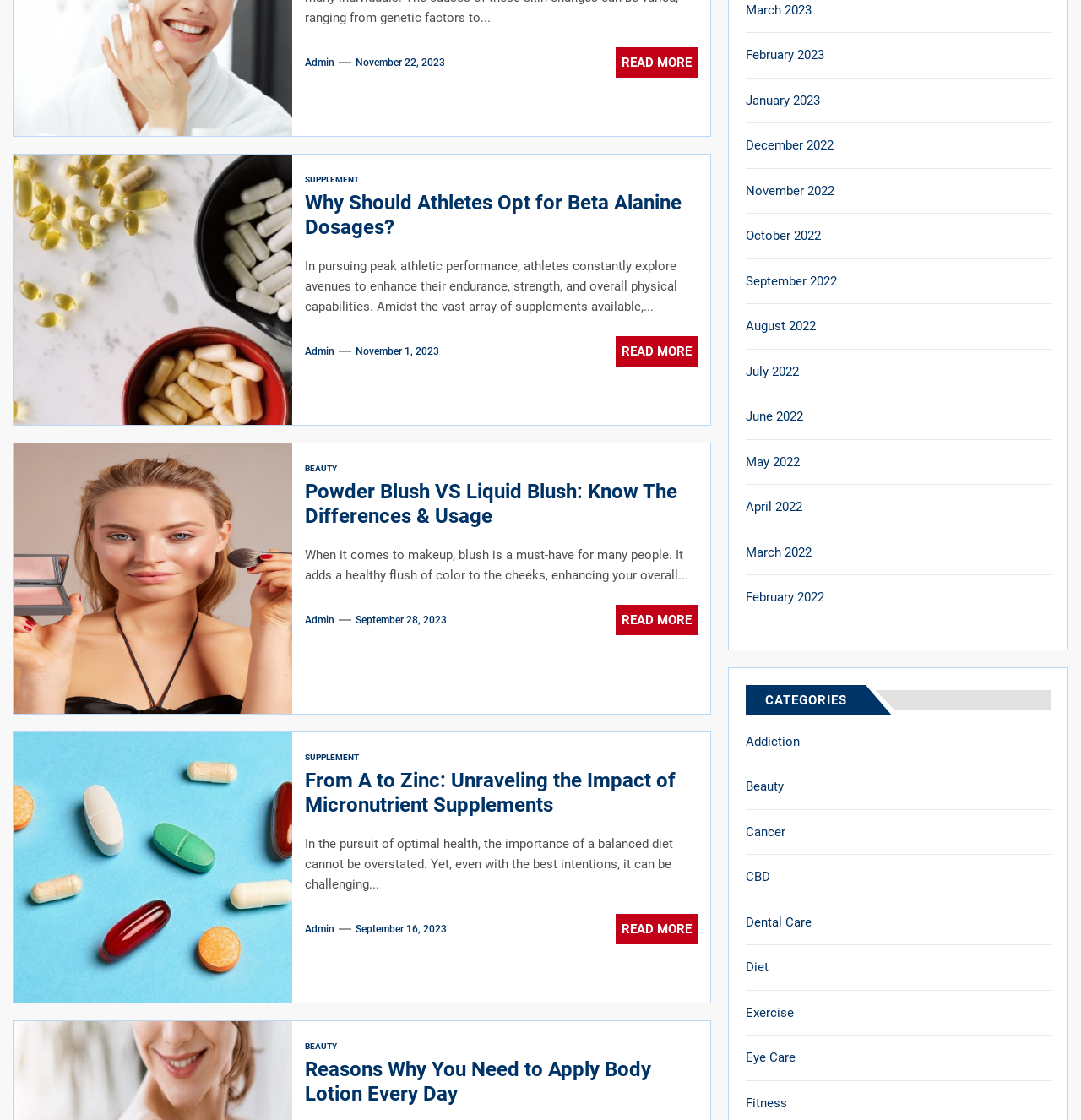Determine the bounding box coordinates of the clickable element necessary to fulfill the instruction: "Click on the 'READ MORE' button". Provide the coordinates as four float numbers within the 0 to 1 range, i.e., [left, top, right, bottom].

[0.569, 0.042, 0.645, 0.069]